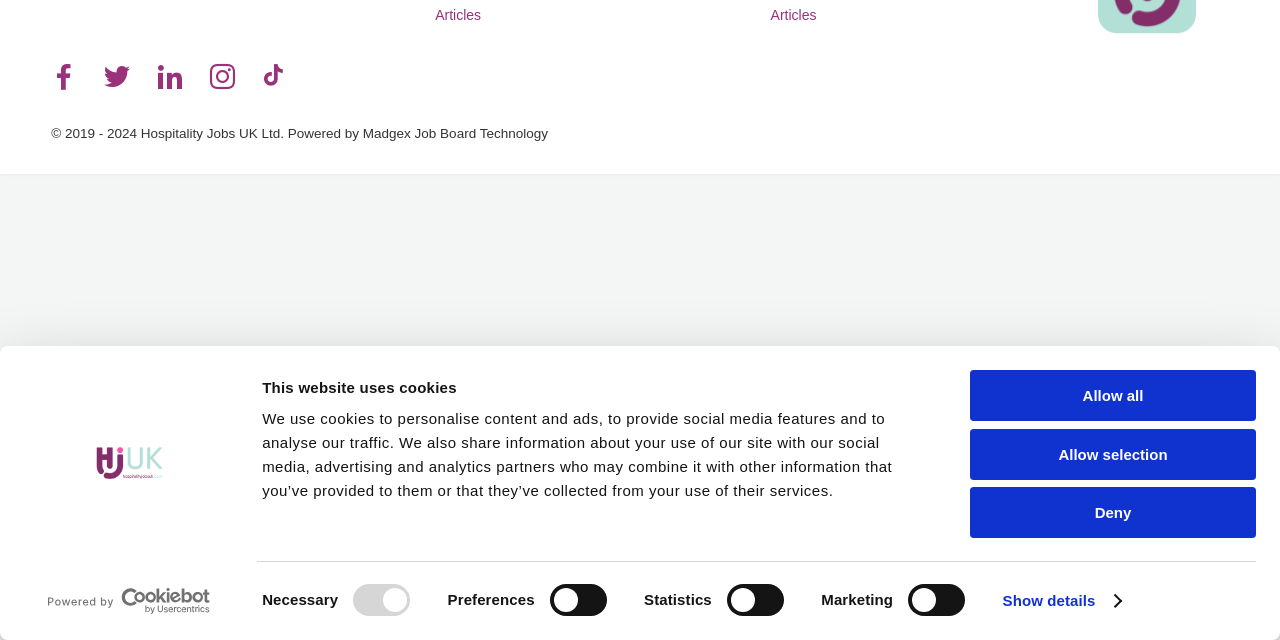Find the UI element described as: "Show details" and predict its bounding box coordinates. Ensure the coordinates are four float numbers between 0 and 1, [left, top, right, bottom].

[0.783, 0.916, 0.876, 0.962]